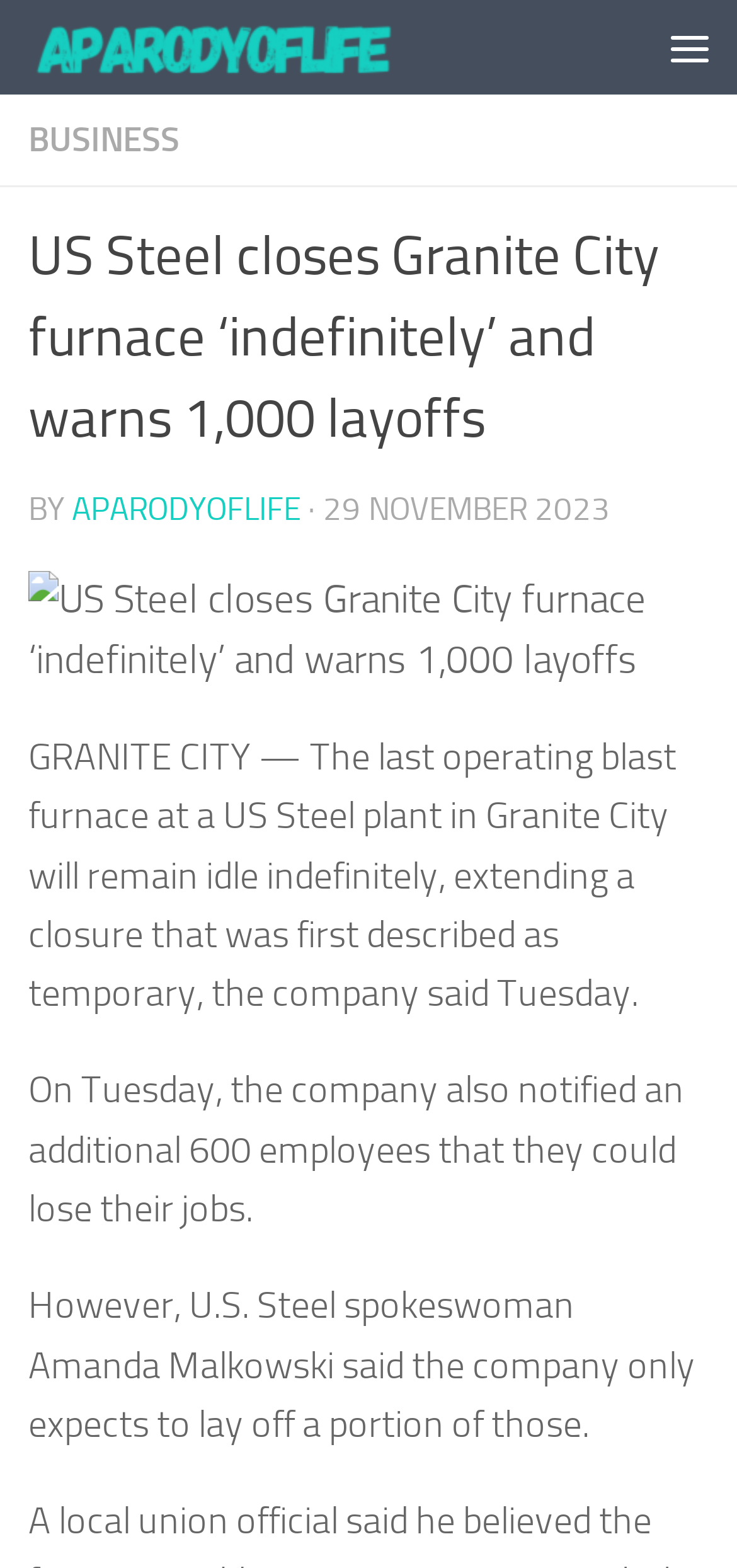Detail the features and information presented on the webpage.

The webpage appears to be a news article about US Steel closing a furnace in Granite City and warning of potential layoffs. At the top left of the page, there is a link to "Skip to content" and a link to the "Home page" next to it. On the top right, there is a "Menu" button. 

Below the top navigation, there is a section with a heading that matches the meta description, "US Steel closes Granite City furnace ‘indefinitely’ and warns 1,000 layoffs". This section contains a byline with the author's name, "APARODYOFLIFE", and a timestamp, "29 NOVEMBER 2023". 

To the left of the byline and timestamp, there is an image related to the article. Below the image, there are three paragraphs of text. The first paragraph explains that the last operating blast furnace at a US Steel plant in Granite City will remain idle indefinitely. The second paragraph states that the company has notified an additional 600 employees that they could lose their jobs. The third paragraph provides more information about the potential layoffs, stating that the company only expects to lay off a portion of those notified.